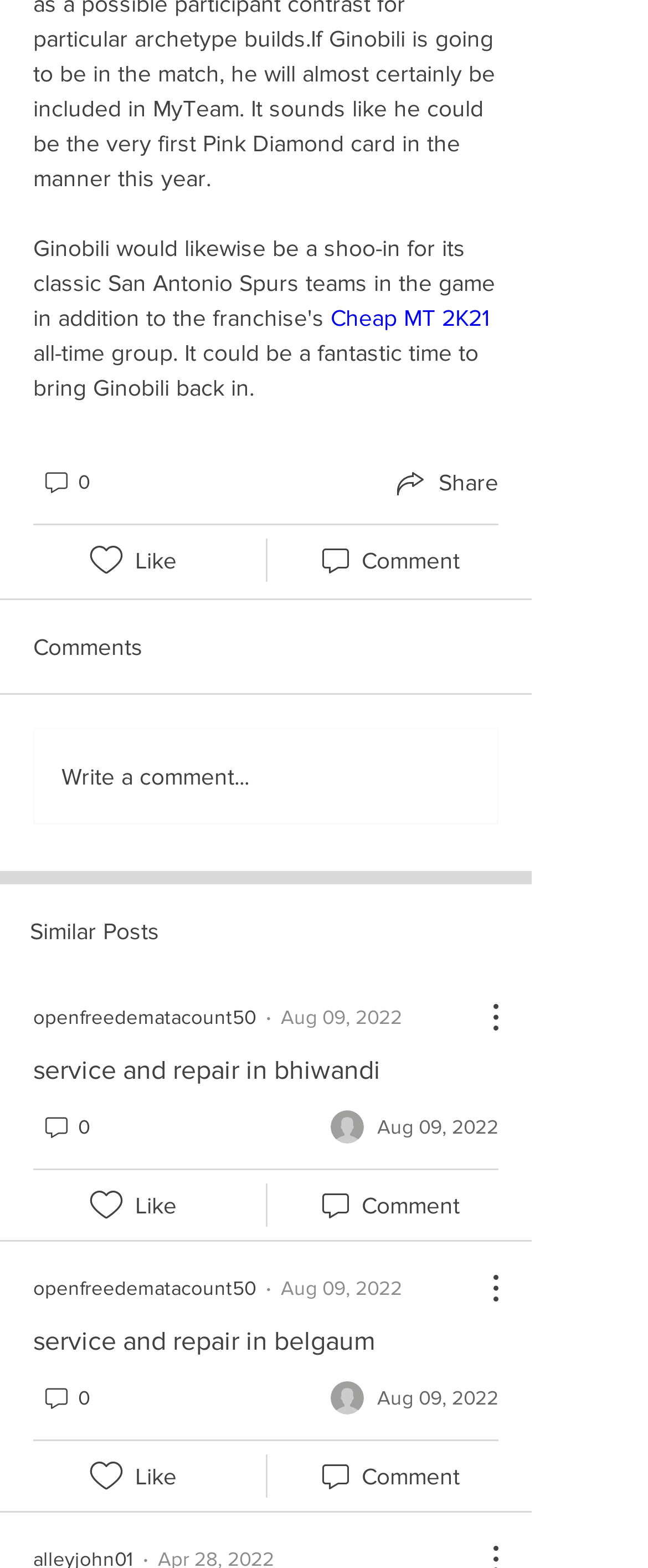Please determine the bounding box coordinates for the element that should be clicked to follow these instructions: "Click on the 'Share via link' button".

[0.603, 0.295, 0.769, 0.32]